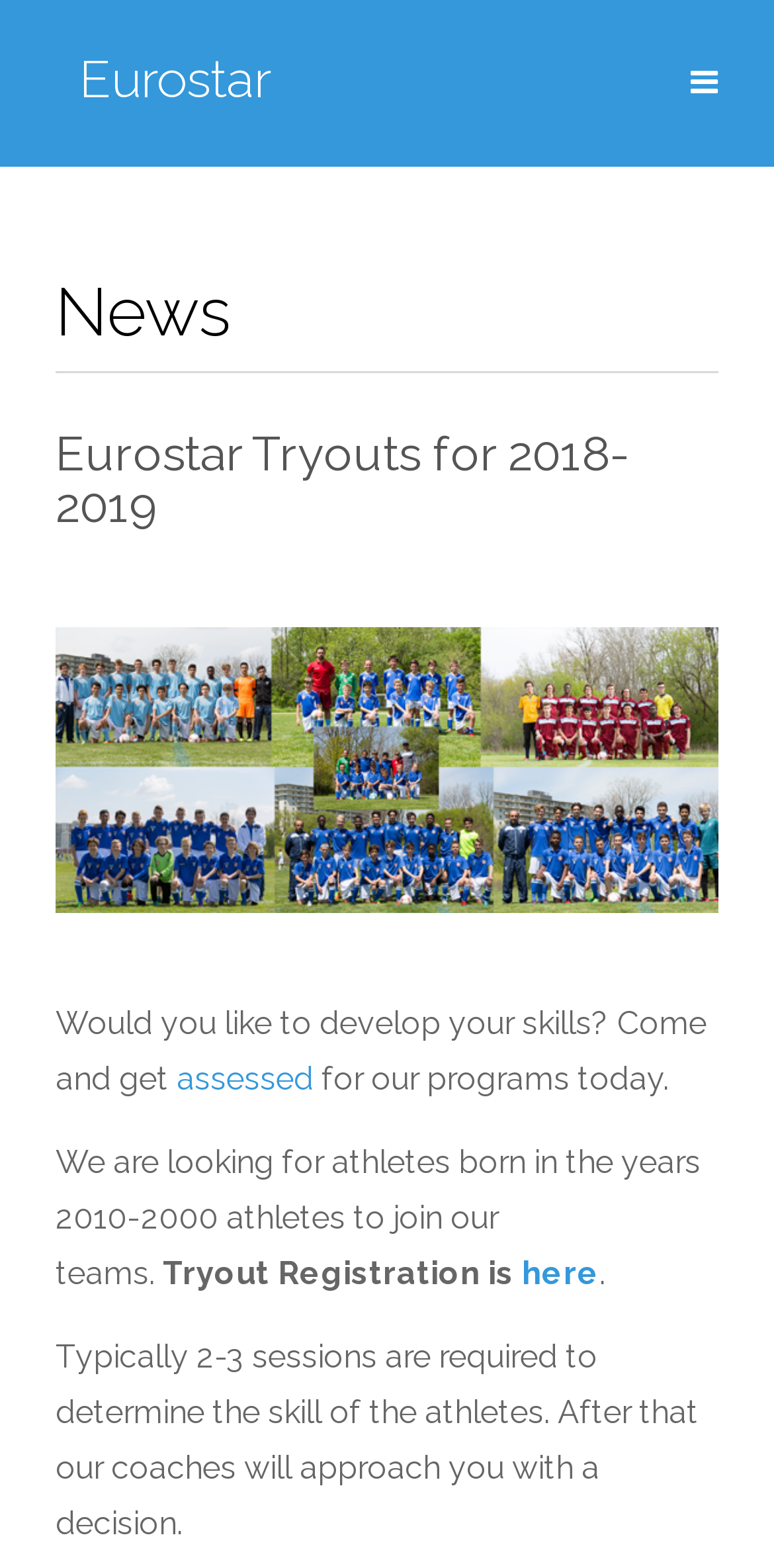Using the provided description Eurostar Tryouts for 2018-2019, find the bounding box coordinates for the UI element. Provide the coordinates in (top-left x, top-left y, bottom-right x, bottom-right y) format, ensuring all values are between 0 and 1.

[0.072, 0.271, 0.815, 0.341]